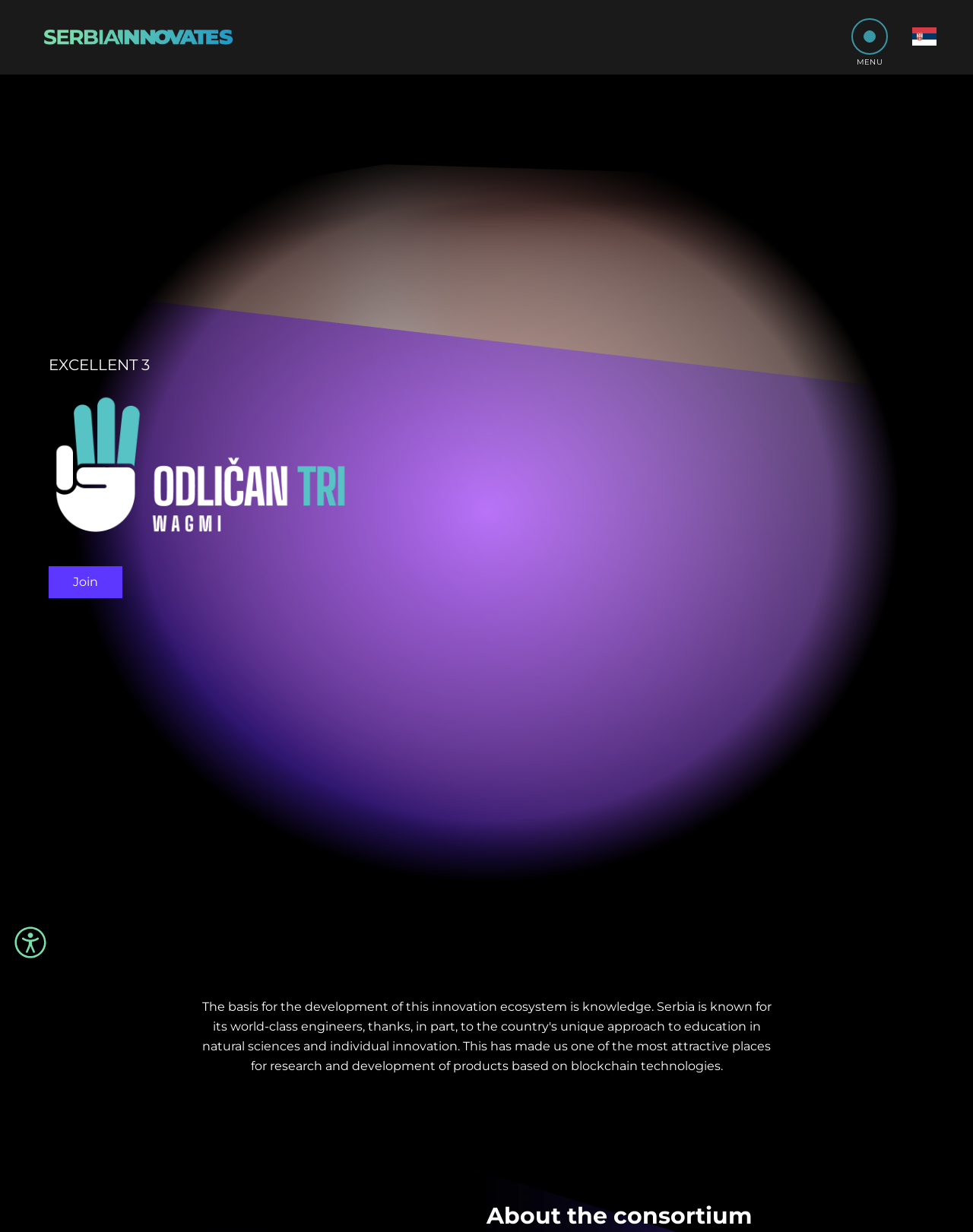Answer the following in one word or a short phrase: 
How many main categories are listed on the webpage?

4